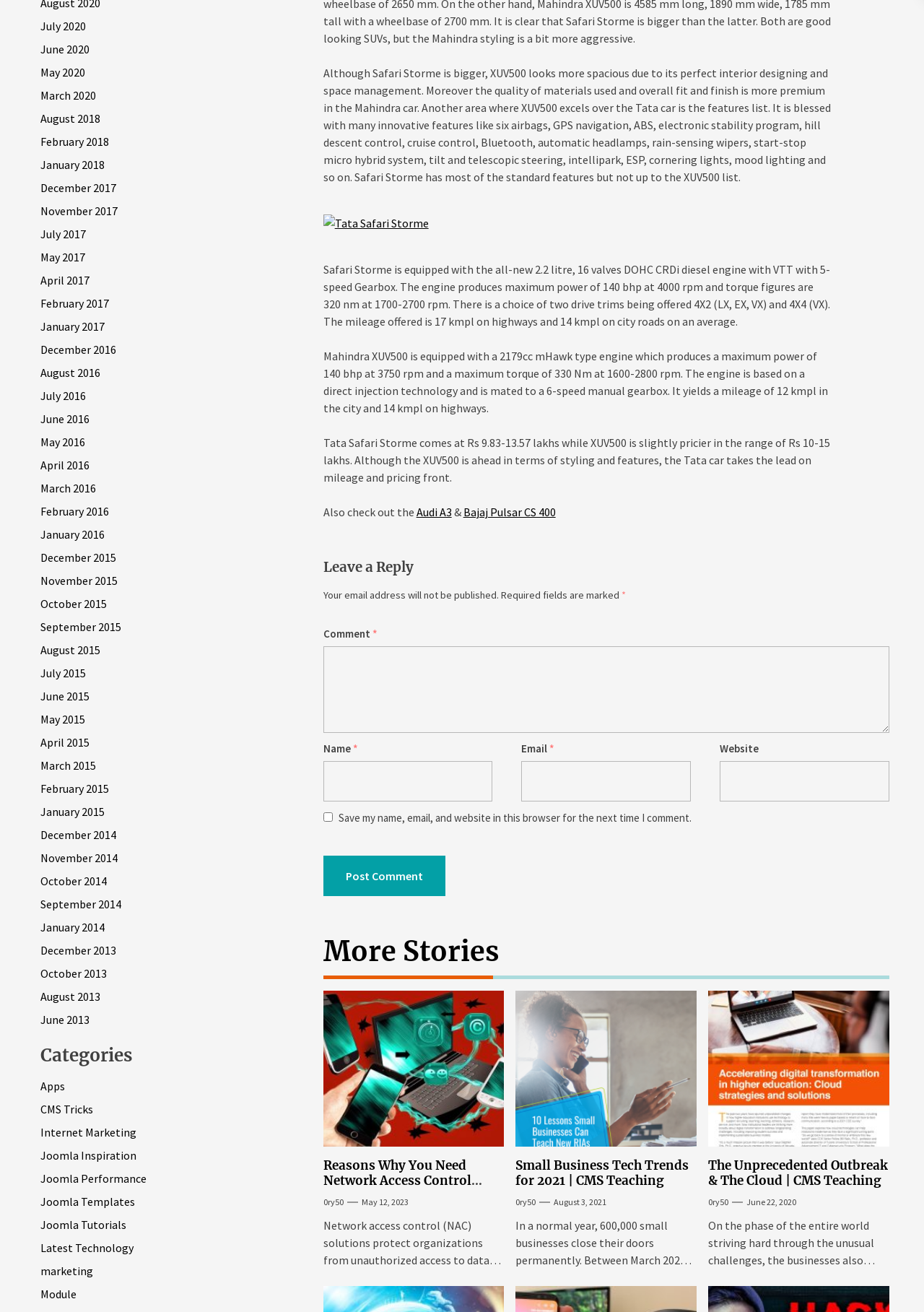Please determine the bounding box coordinates of the element's region to click in order to carry out the following instruction: "View more stories". The coordinates should be four float numbers between 0 and 1, i.e., [left, top, right, bottom].

[0.35, 0.713, 0.962, 0.738]